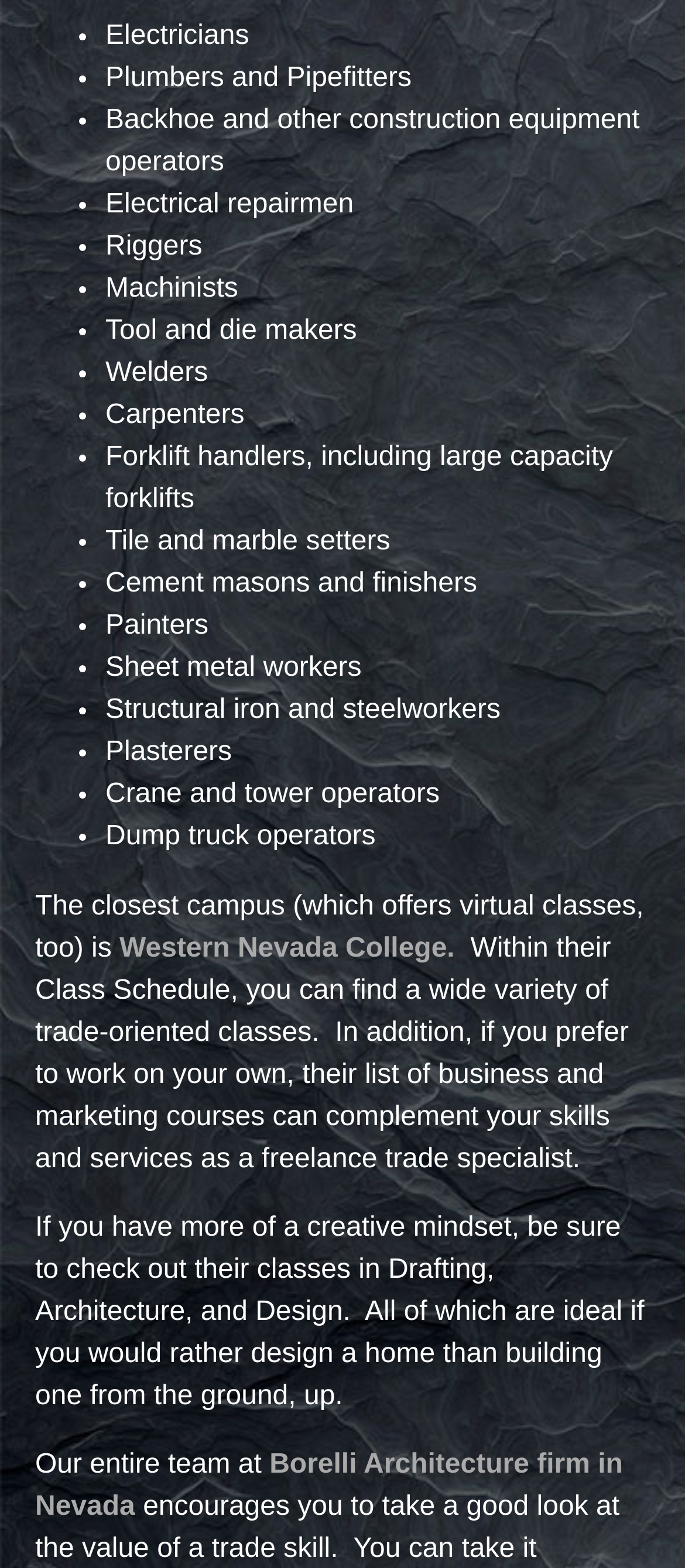Answer the question in a single word or phrase:
What type of classes are ideal for those who would rather design a home than build one?

Drafting, Architecture, and Design